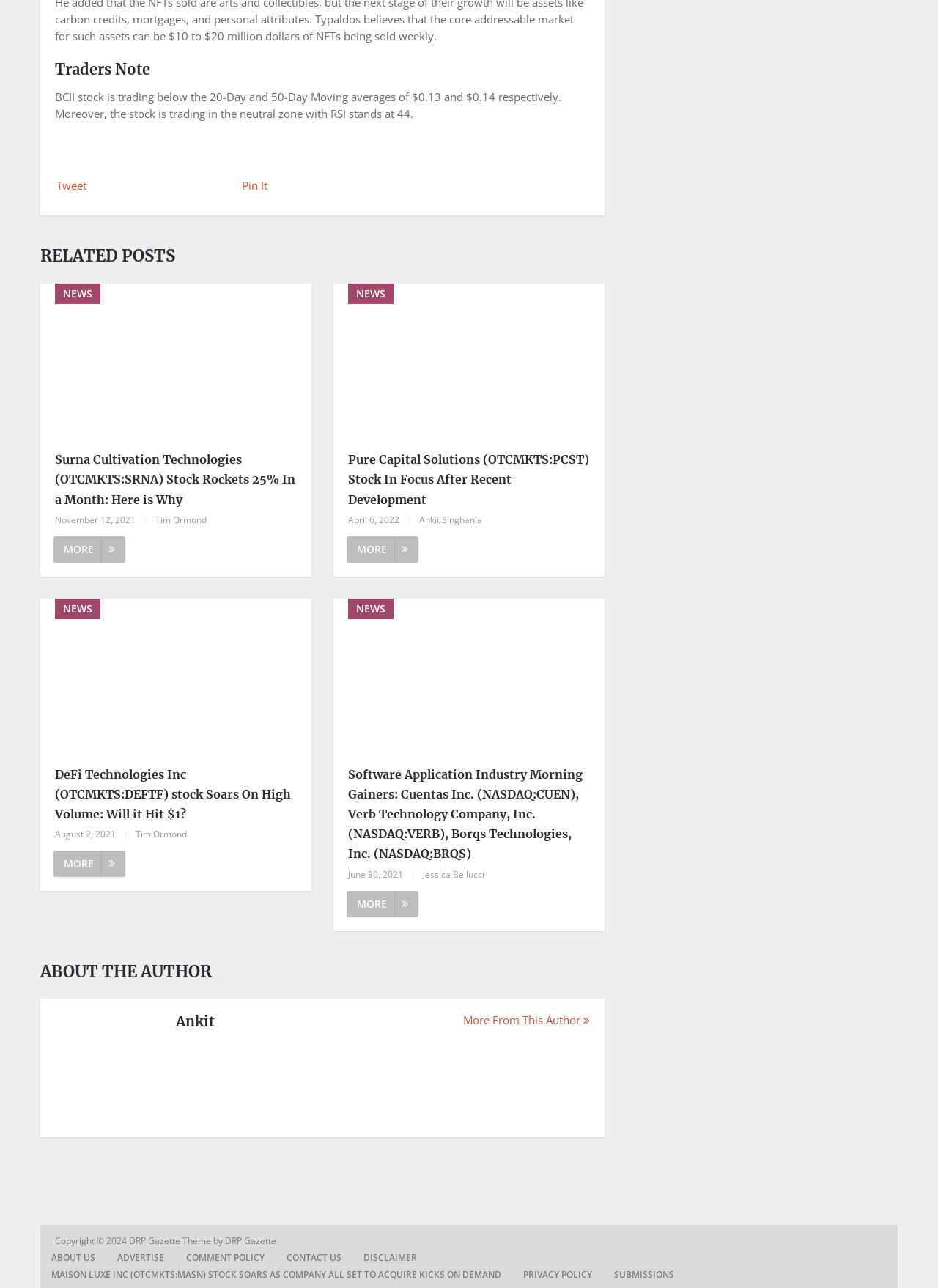Determine the bounding box coordinates for the area that needs to be clicked to fulfill this task: "Read Traders Note". The coordinates must be given as four float numbers between 0 and 1, i.e., [left, top, right, bottom].

[0.059, 0.046, 0.629, 0.062]